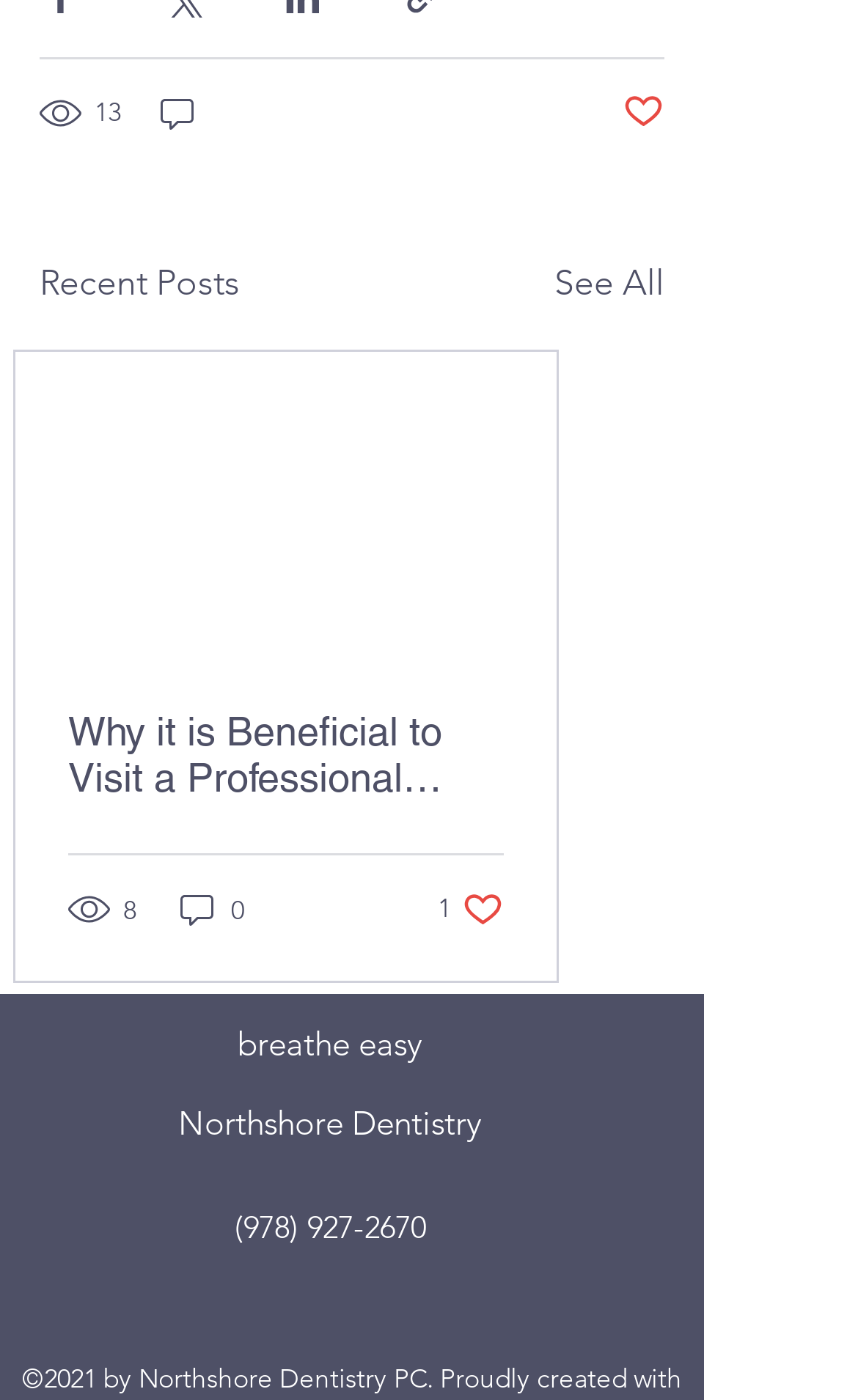Please identify the bounding box coordinates of the element I need to click to follow this instruction: "View recent posts".

[0.046, 0.183, 0.279, 0.221]